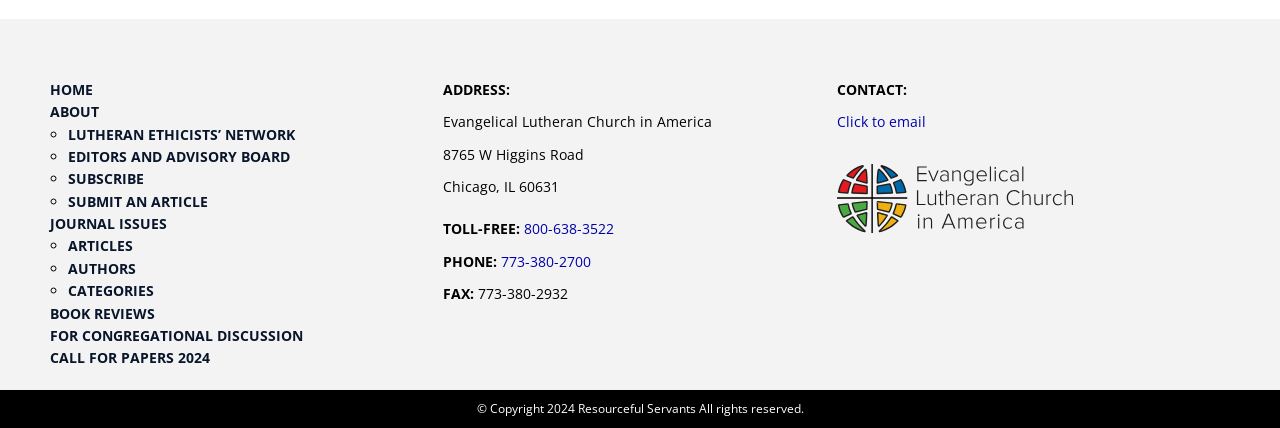Pinpoint the bounding box coordinates of the clickable area necessary to execute the following instruction: "Click Evangelical Lutheran Church of America logo". The coordinates should be given as four float numbers between 0 and 1, namely [left, top, right, bottom].

[0.654, 0.335, 0.961, 0.544]